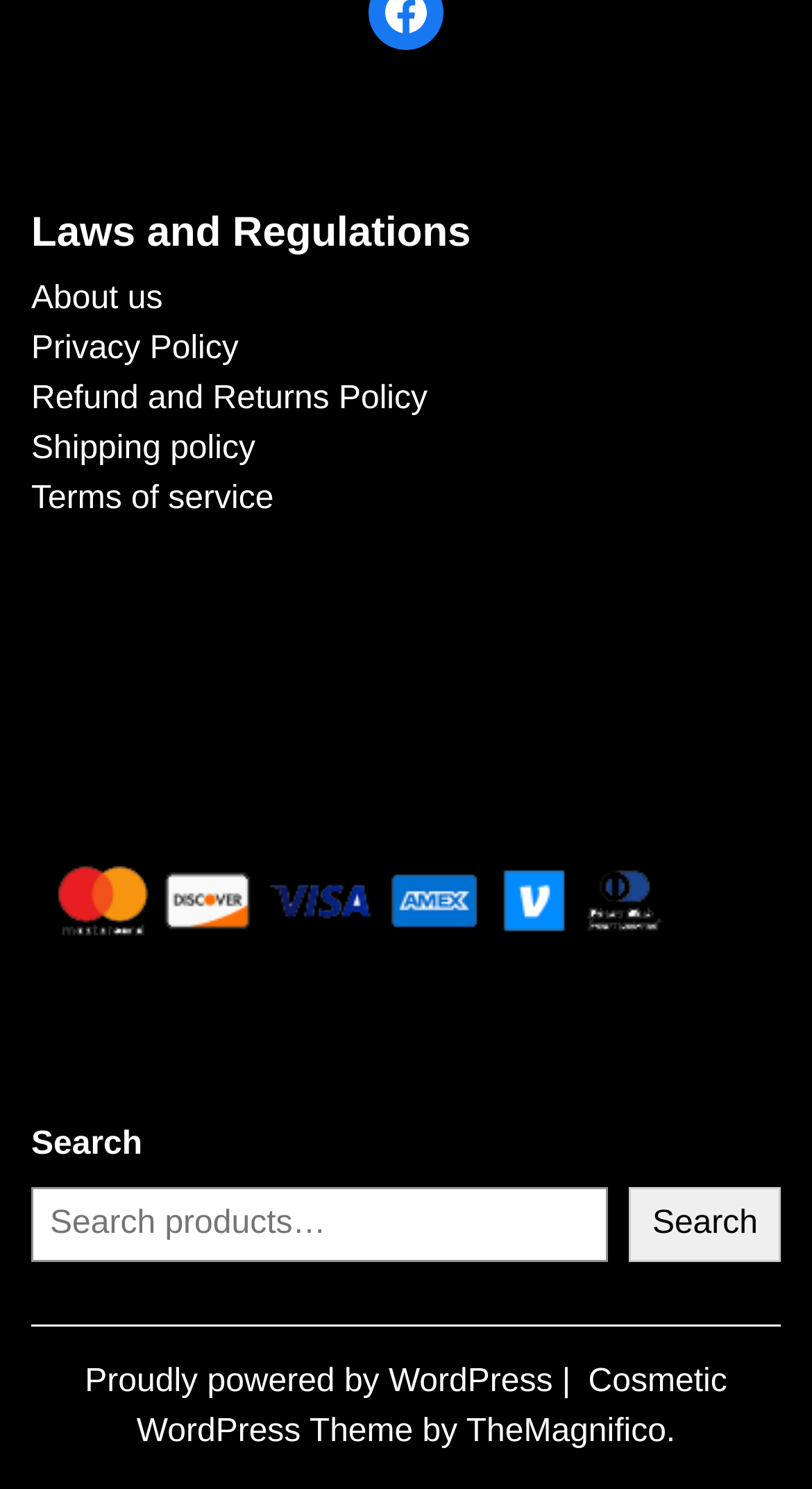Can you pinpoint the bounding box coordinates for the clickable element required for this instruction: "Check Shipping policy"? The coordinates should be four float numbers between 0 and 1, i.e., [left, top, right, bottom].

[0.038, 0.289, 0.314, 0.313]